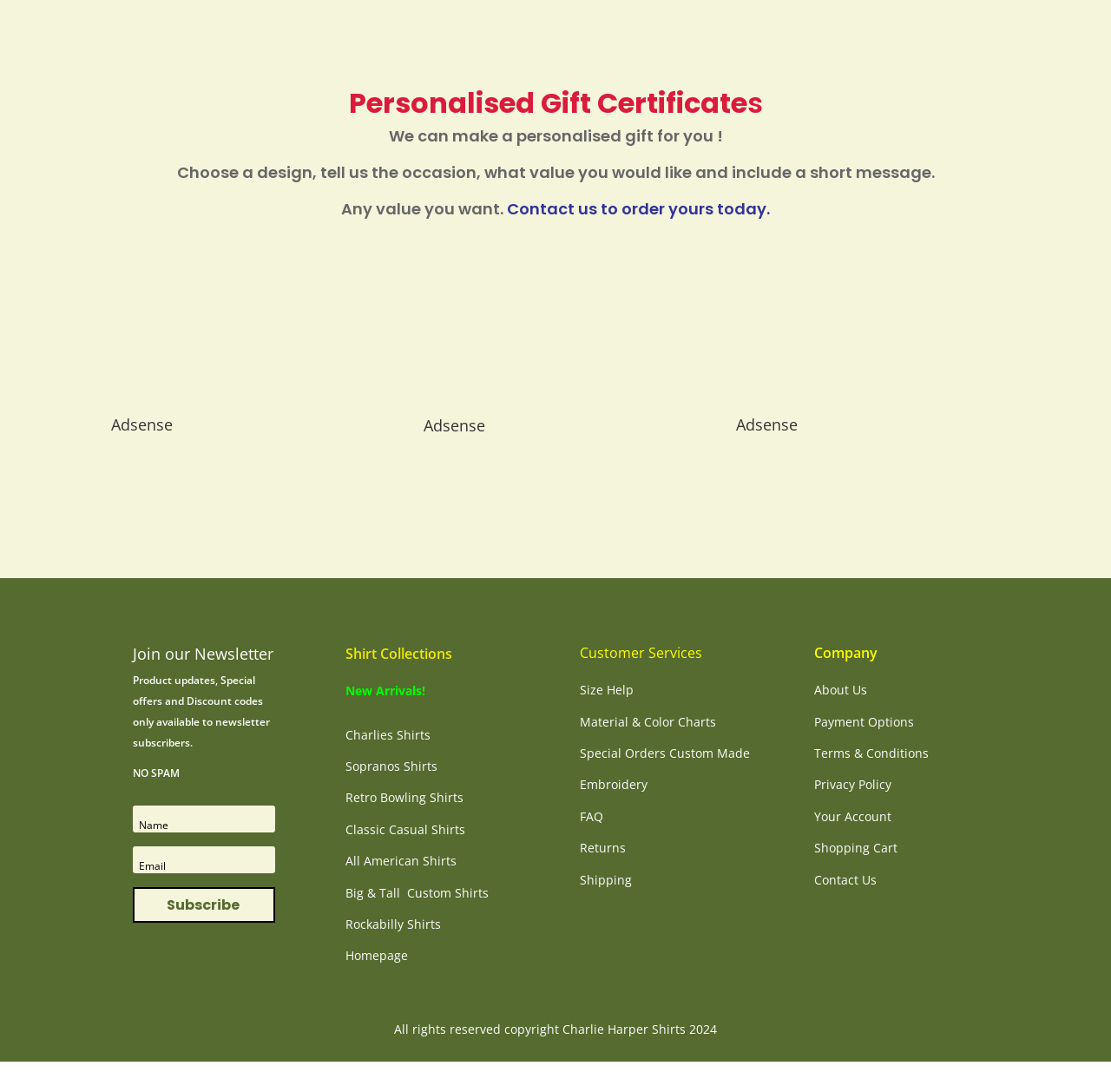Can you give a detailed response to the following question using the information from the image? How can customers get help?

The webpage provides links to customer services, including Size Help, Material & Color Charts, Special Orders Custom Made, Embroidery, FAQ, Returns, and Shipping, which suggests that customers can get help with various aspects of their orders and products.